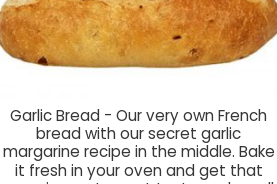Offer an in-depth description of the image.

This image showcases a delectable loaf of garlic bread, presented with a golden-brown crust and a soft interior, ideal for a delightful culinary experience. Below the image, a description highlights its features: "Garlic Bread - Our very own French bread with our secret garlic margarine recipe in the middle. Bake it fresh in your oven and get that amazing restaurant taste and smell right at home!" This enticing narrative invites you to enjoy the irresistible flavor and aroma of freshly baked garlic bread, perfect for complementing meals or as a standalone treat.